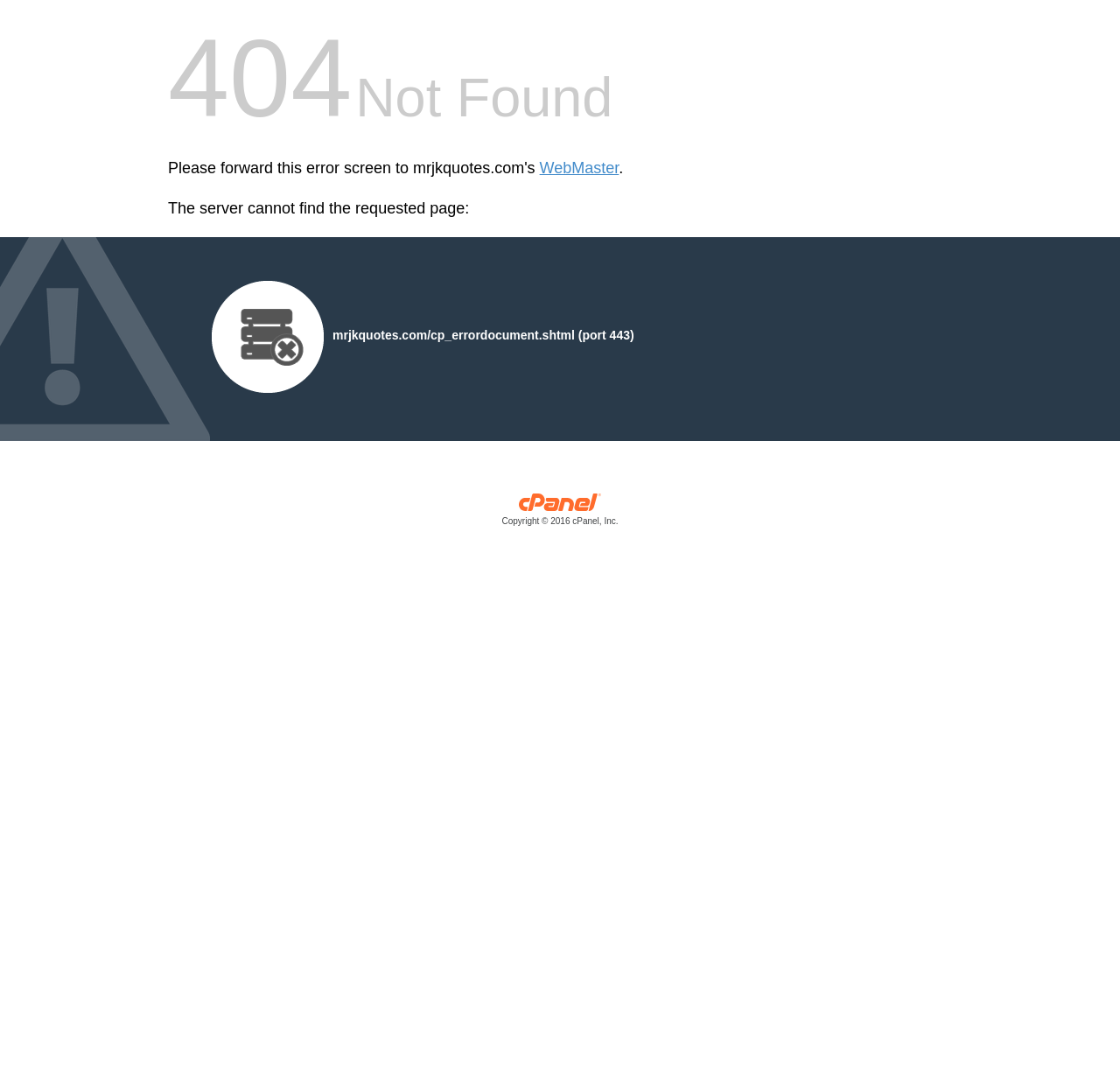What is the URL of the error document?
Provide a comprehensive and detailed answer to the question.

I found this URL by looking at the StaticText element with the bounding box coordinates [0.297, 0.307, 0.566, 0.32], which contains the text 'mrjkquotes.com/cp_errordocument.shtml (port 443)'.